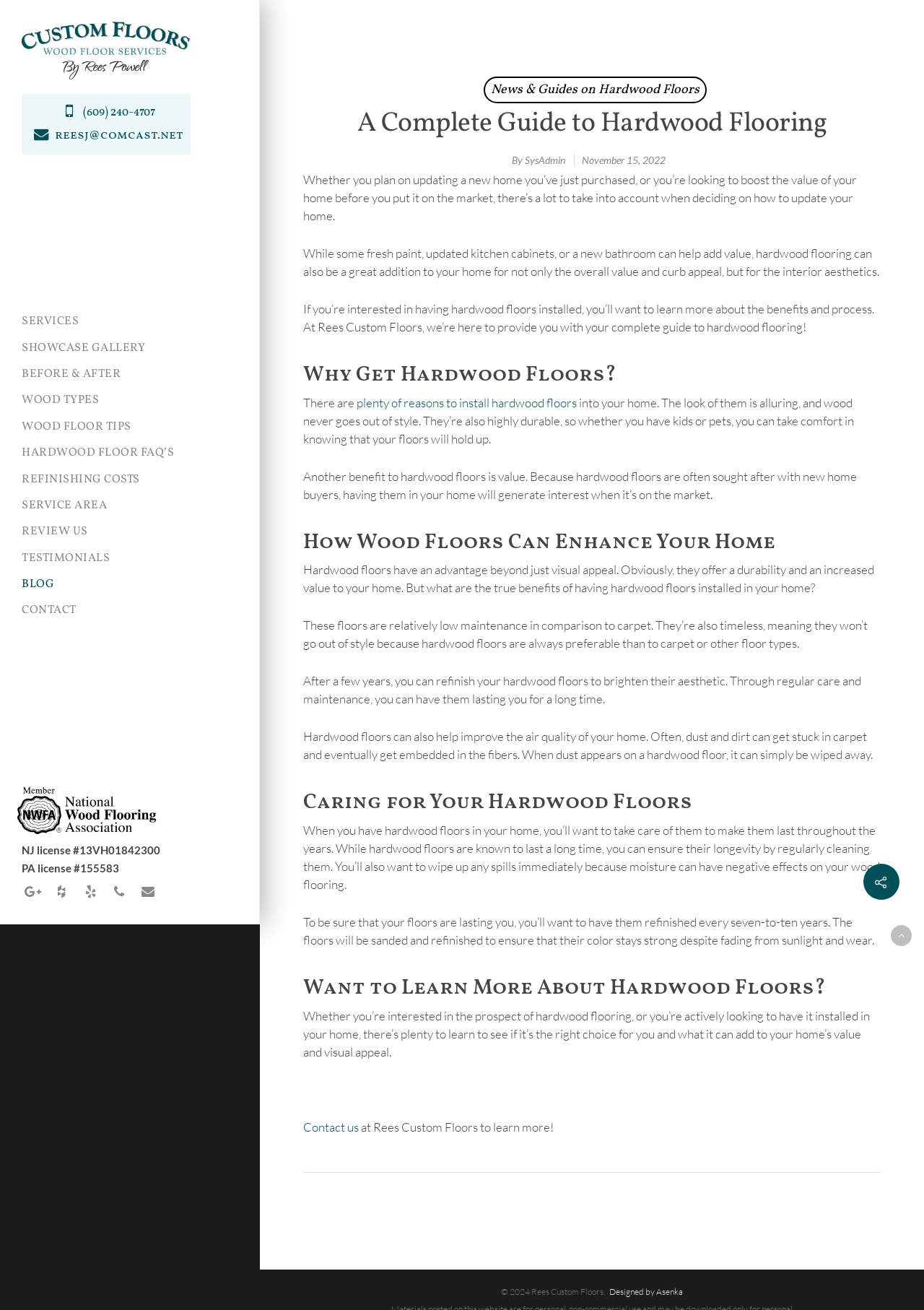Locate the bounding box coordinates of the region to be clicked to comply with the following instruction: "Read the article about hardwood flooring". The coordinates must be four float numbers between 0 and 1, in the form [left, top, right, bottom].

[0.328, 0.099, 0.953, 0.895]